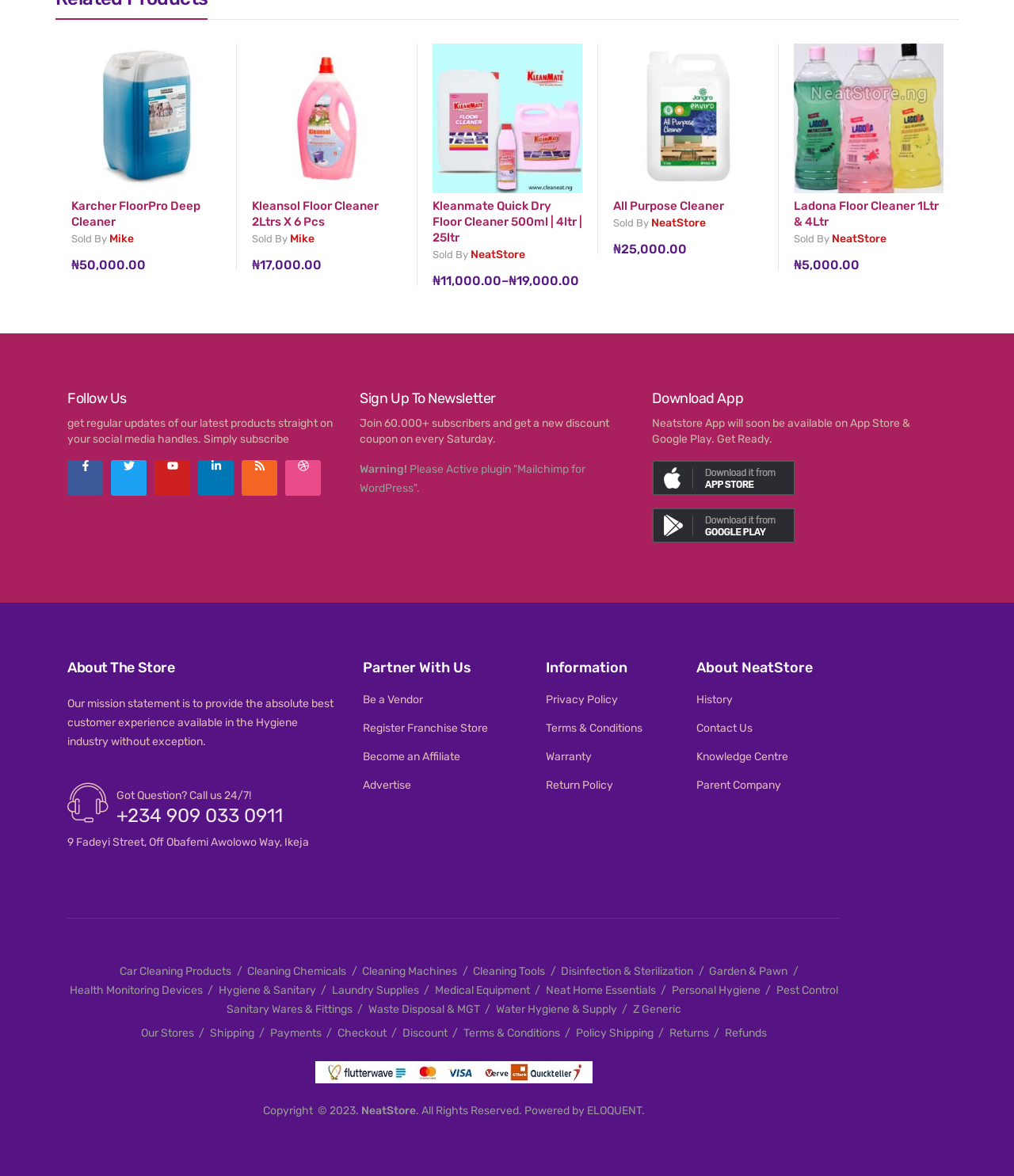Locate the bounding box coordinates of the element to click to perform the following action: 'Compare prices of Kleanmate Quick Dry Floor Cleaner 500ml | 4ltr | 25ltr'. The coordinates should be given as four float values between 0 and 1, in the form of [left, top, right, bottom].

[0.574, 0.091, 0.602, 0.115]